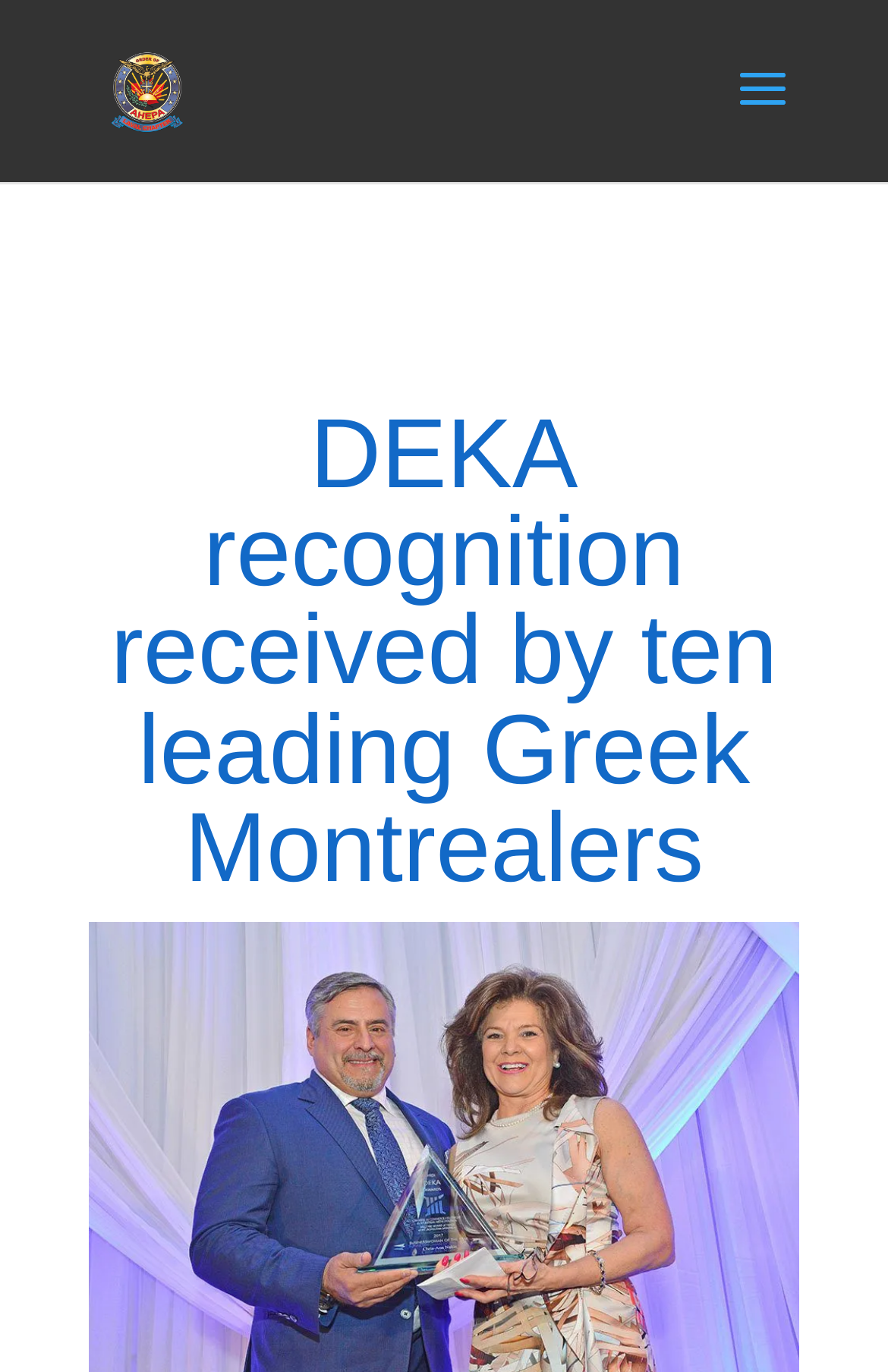Identify and extract the main heading of the webpage.

DEKA recognition received by ten leading Greek Montrealers